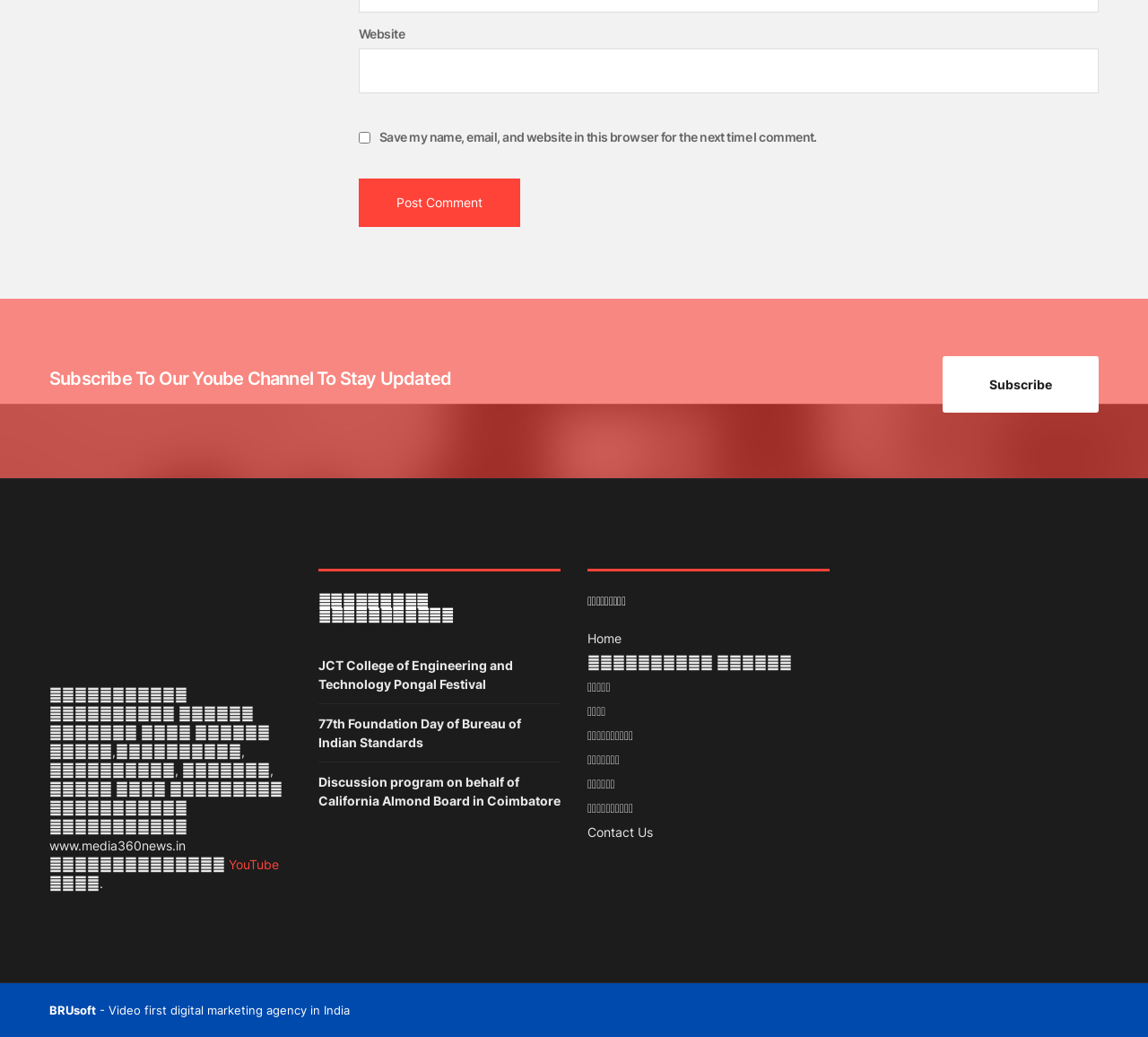Indicate the bounding box coordinates of the element that must be clicked to execute the instruction: "Go to Home page". The coordinates should be given as four float numbers between 0 and 1, i.e., [left, top, right, bottom].

[0.512, 0.608, 0.723, 0.623]